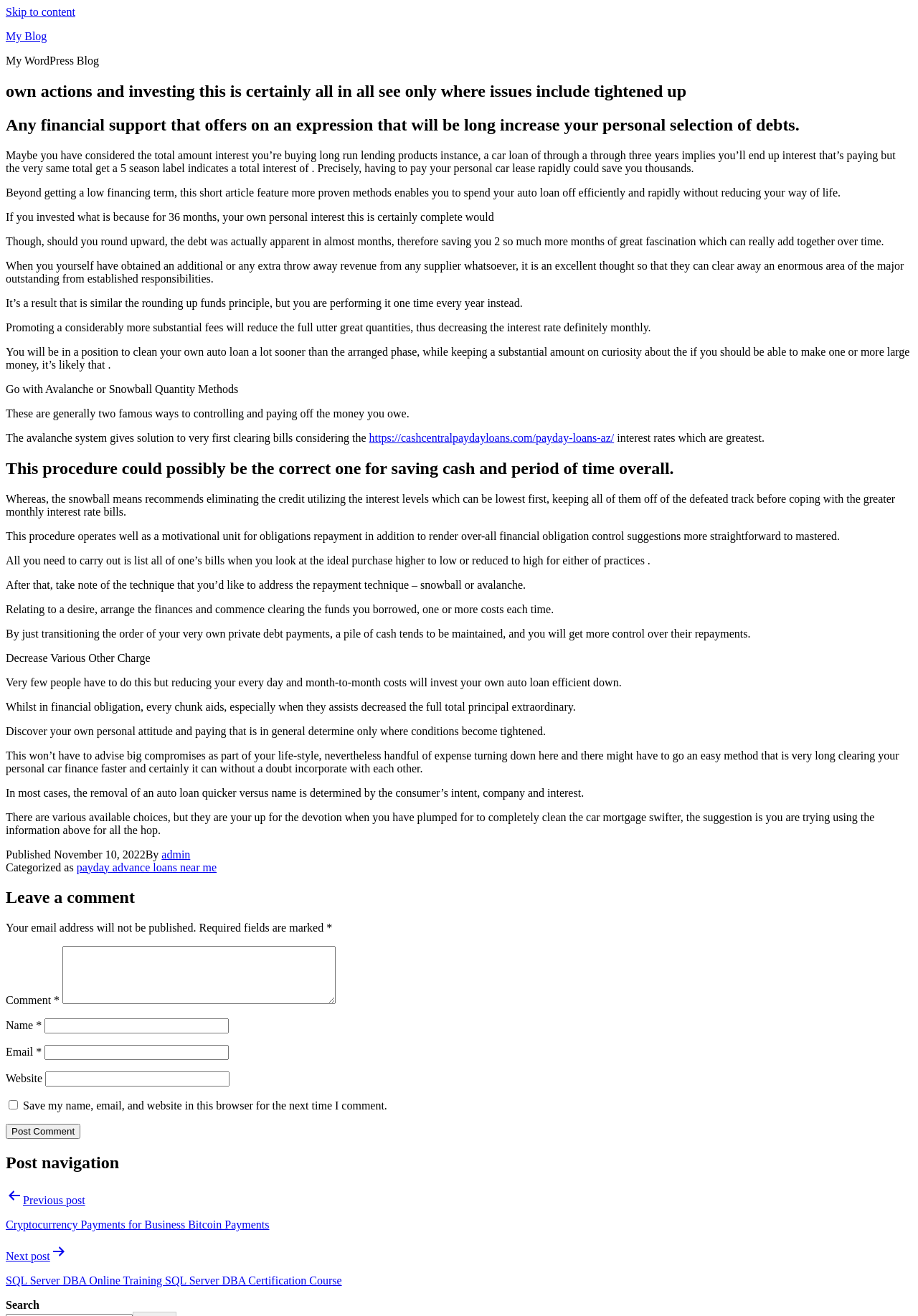Please identify the bounding box coordinates of the element I should click to complete this instruction: 'Click the 'Post Comment' button'. The coordinates should be given as four float numbers between 0 and 1, like this: [left, top, right, bottom].

[0.006, 0.854, 0.088, 0.866]